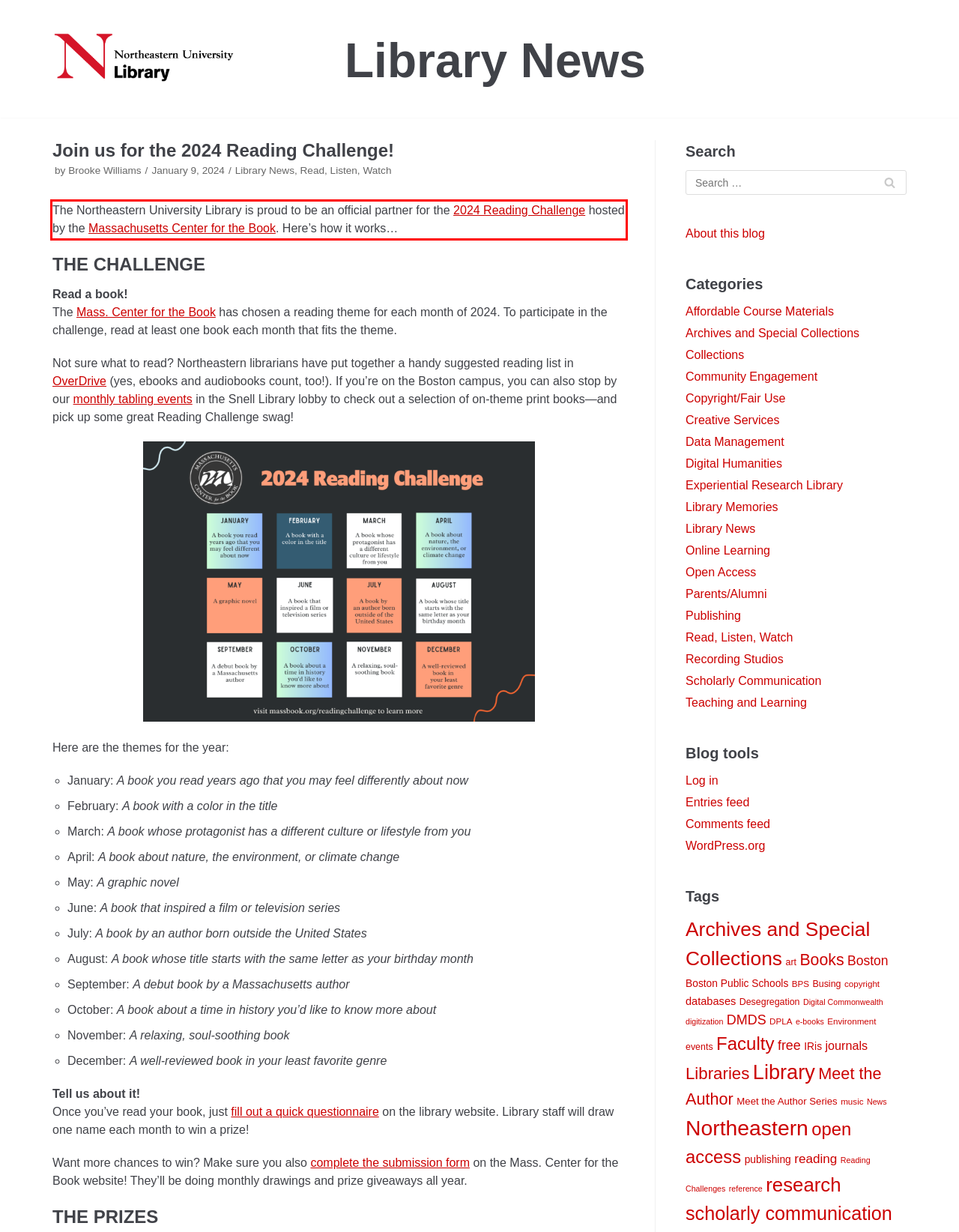Analyze the screenshot of the webpage that features a red bounding box and recognize the text content enclosed within this red bounding box.

The Northeastern University Library is proud to be an official partner for the 2024 Reading Challenge hosted by the Massachusetts Center for the Book. Here’s how it works…